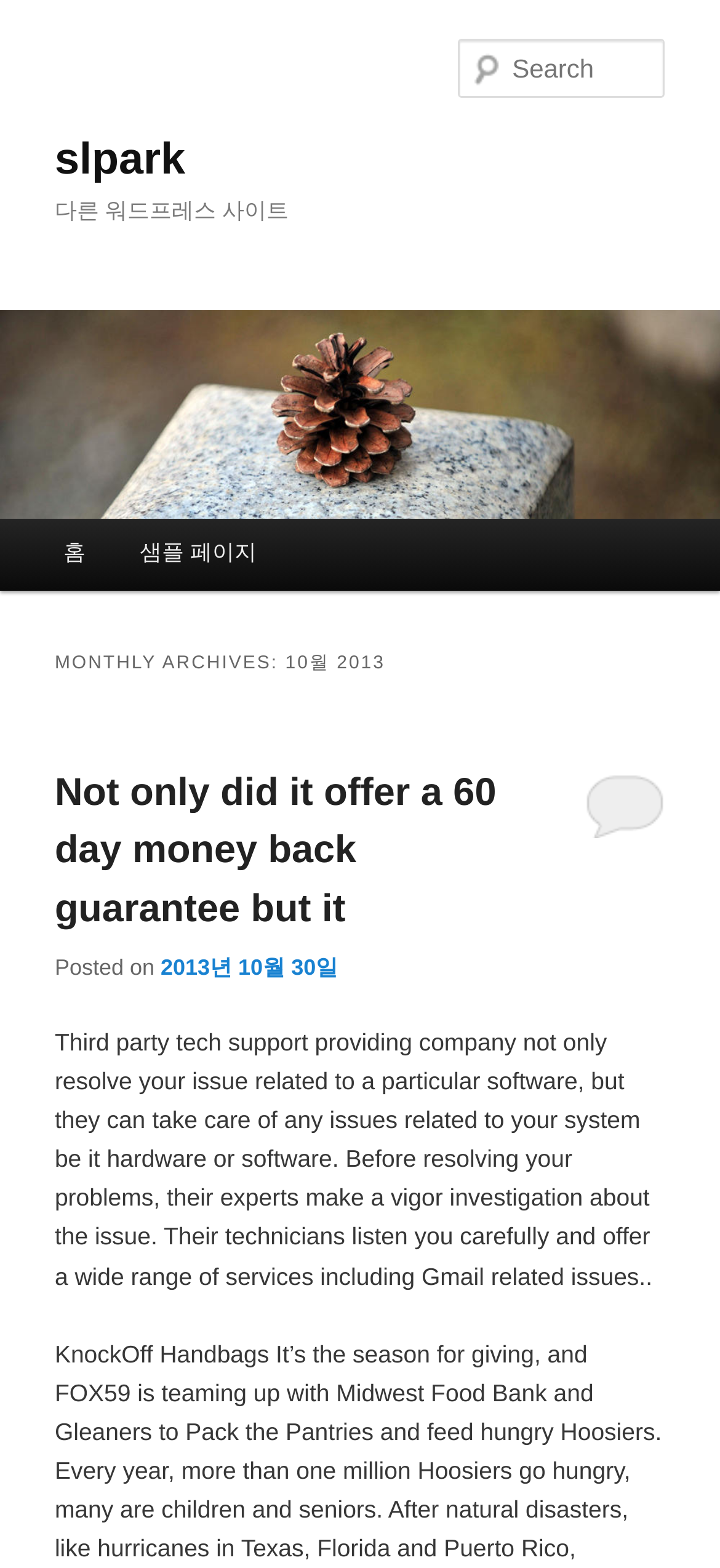Refer to the element description 홈 and identify the corresponding bounding box in the screenshot. Format the coordinates as (top-left x, top-left y, bottom-right x, bottom-right y) with values in the range of 0 to 1.

[0.051, 0.329, 0.156, 0.376]